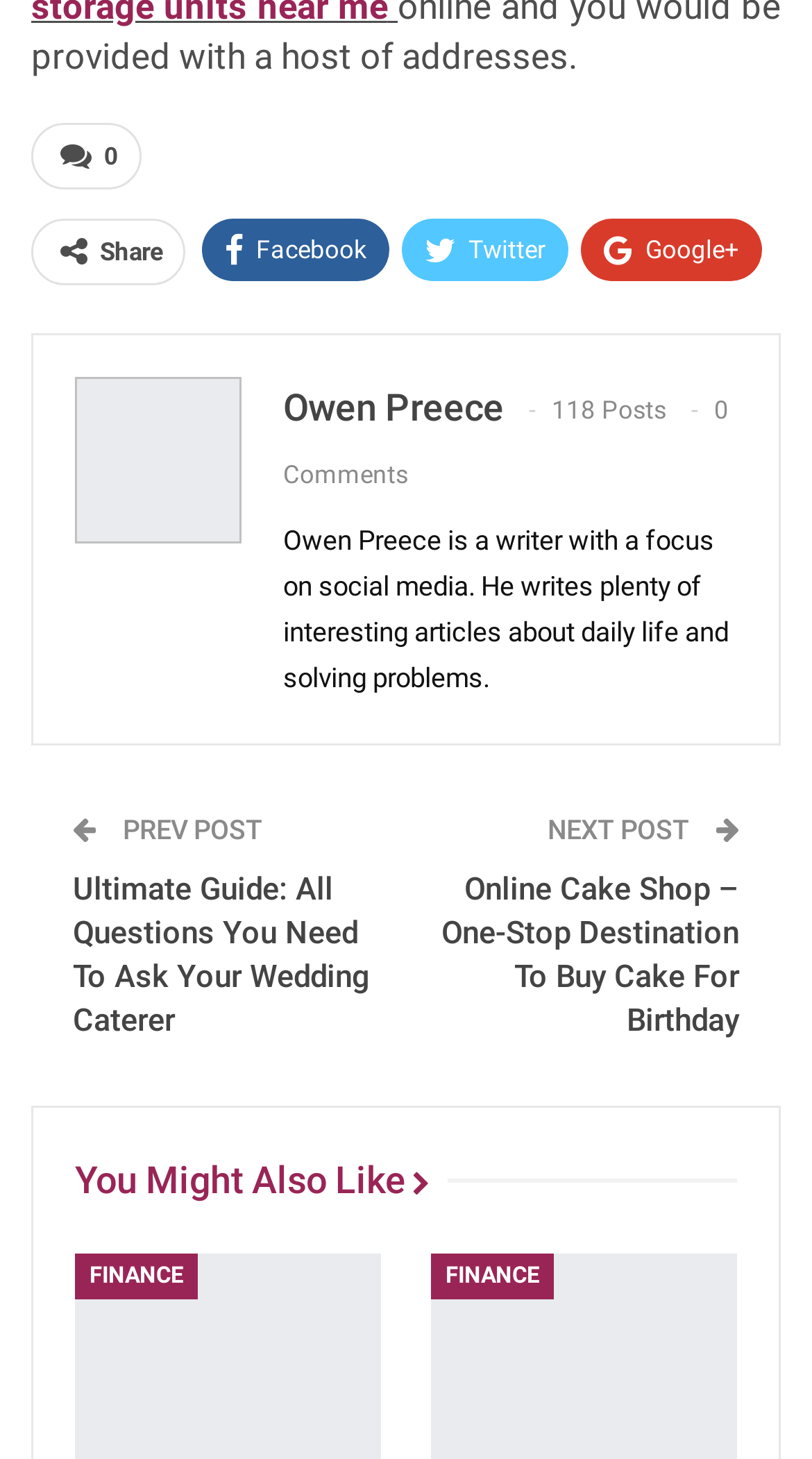Using the element description provided, determine the bounding box coordinates in the format (top-left x, top-left y, bottom-right x, bottom-right y). Ensure that all values are floating point numbers between 0 and 1. Element description: More from author

[0.436, 0.638, 0.81, 0.661]